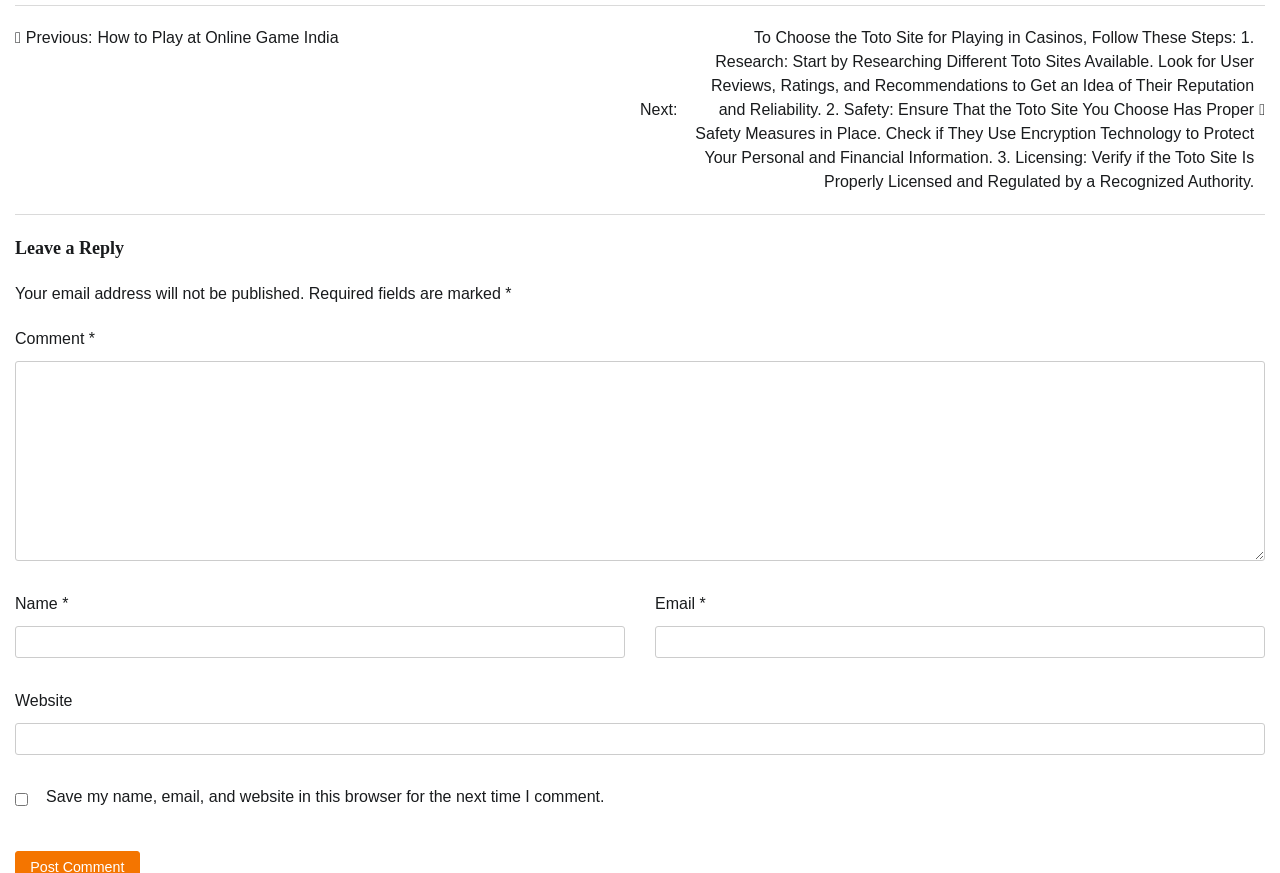Answer the following inquiry with a single word or phrase:
What is the purpose of the checkbox?

Save user data